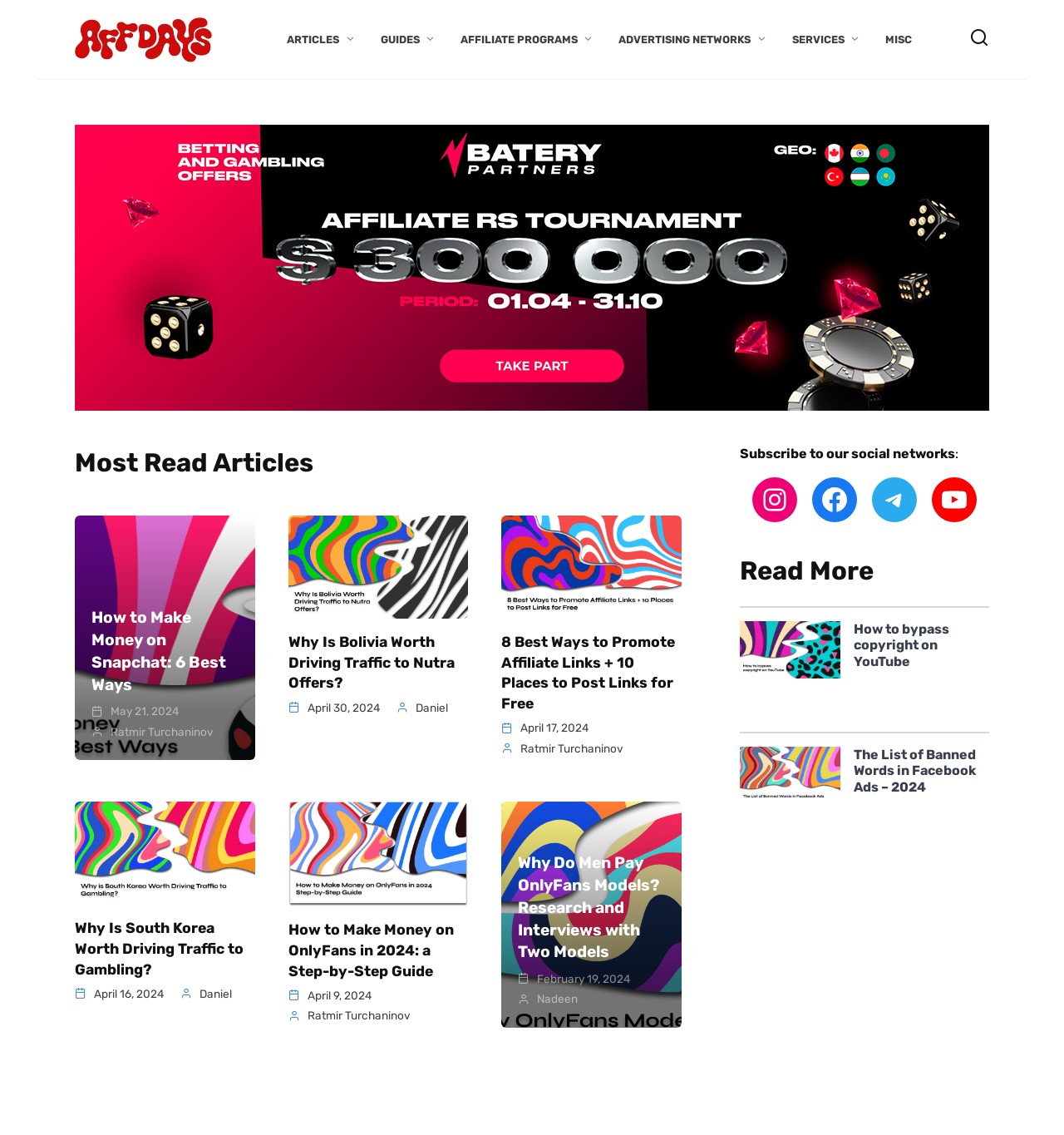Given the element description Services, specify the bounding box coordinates of the corresponding UI element in the format (top-left x, top-left y, bottom-right x, bottom-right y). All values must be between 0 and 1.

[0.744, 0.03, 0.809, 0.041]